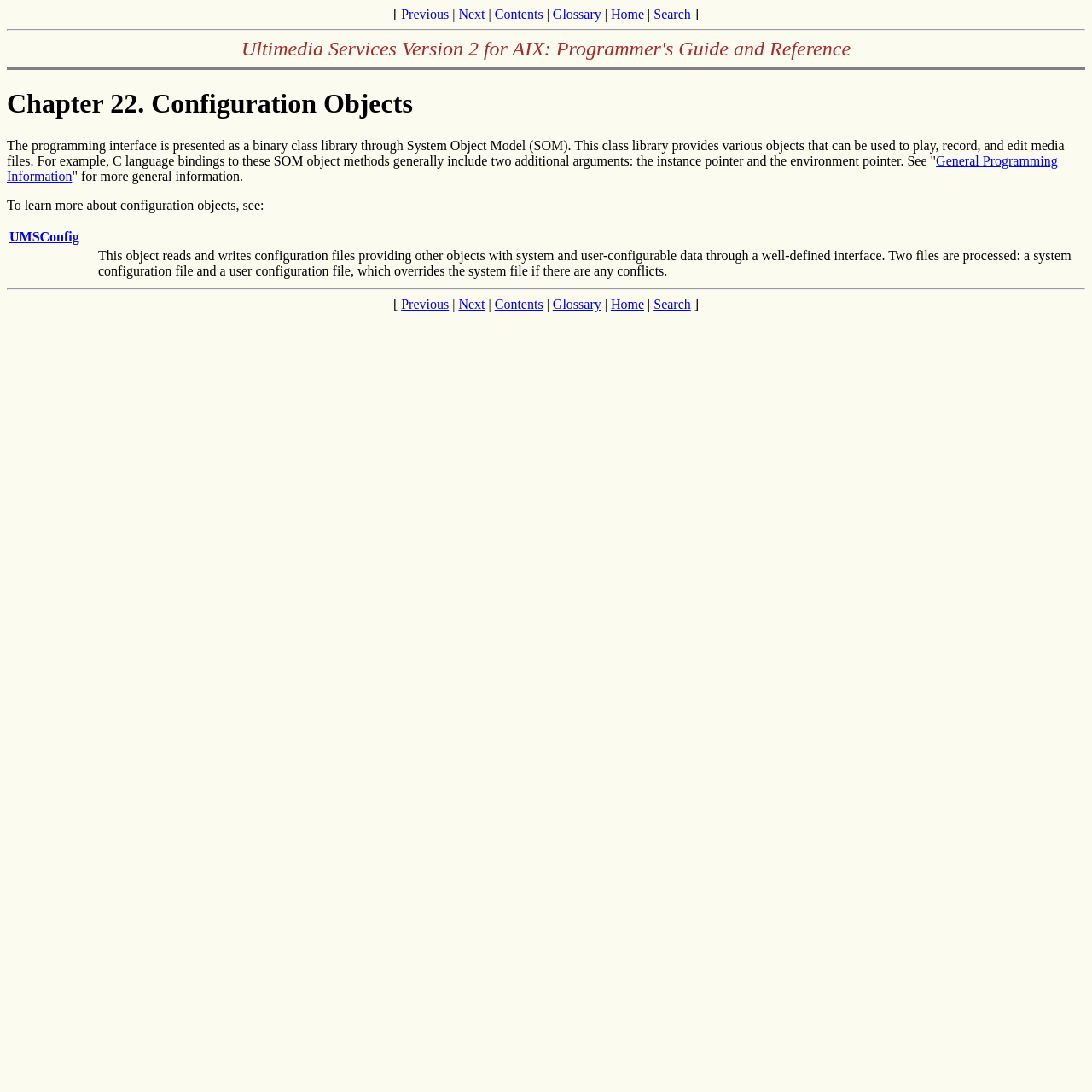Determine the bounding box coordinates of the target area to click to execute the following instruction: "Click on the 'Freshwater Fish Tank Temperature: A Guide to Keeping Your Fish Happy and Healthy' article."

None